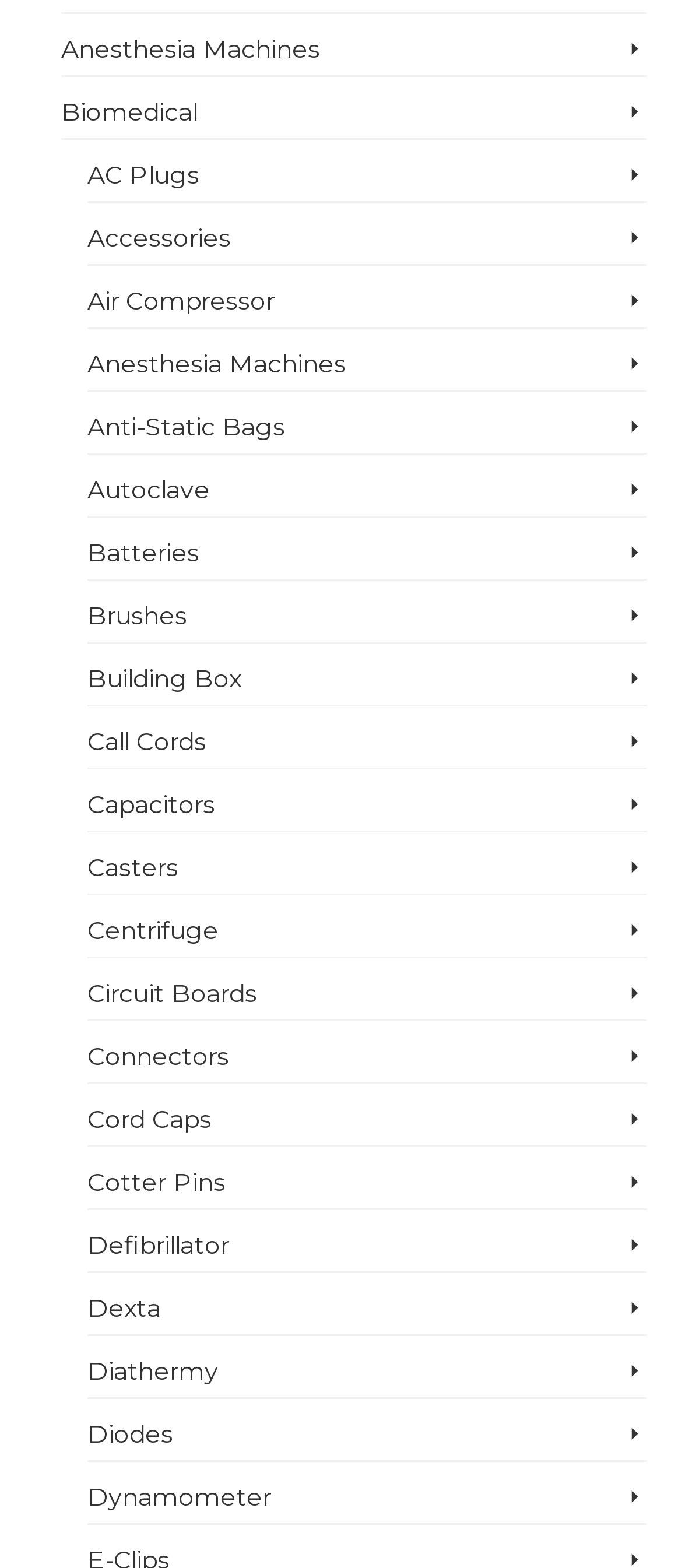Could you find the bounding box coordinates of the clickable area to complete this instruction: "Browse Biomedical products"?

[0.09, 0.054, 0.949, 0.089]